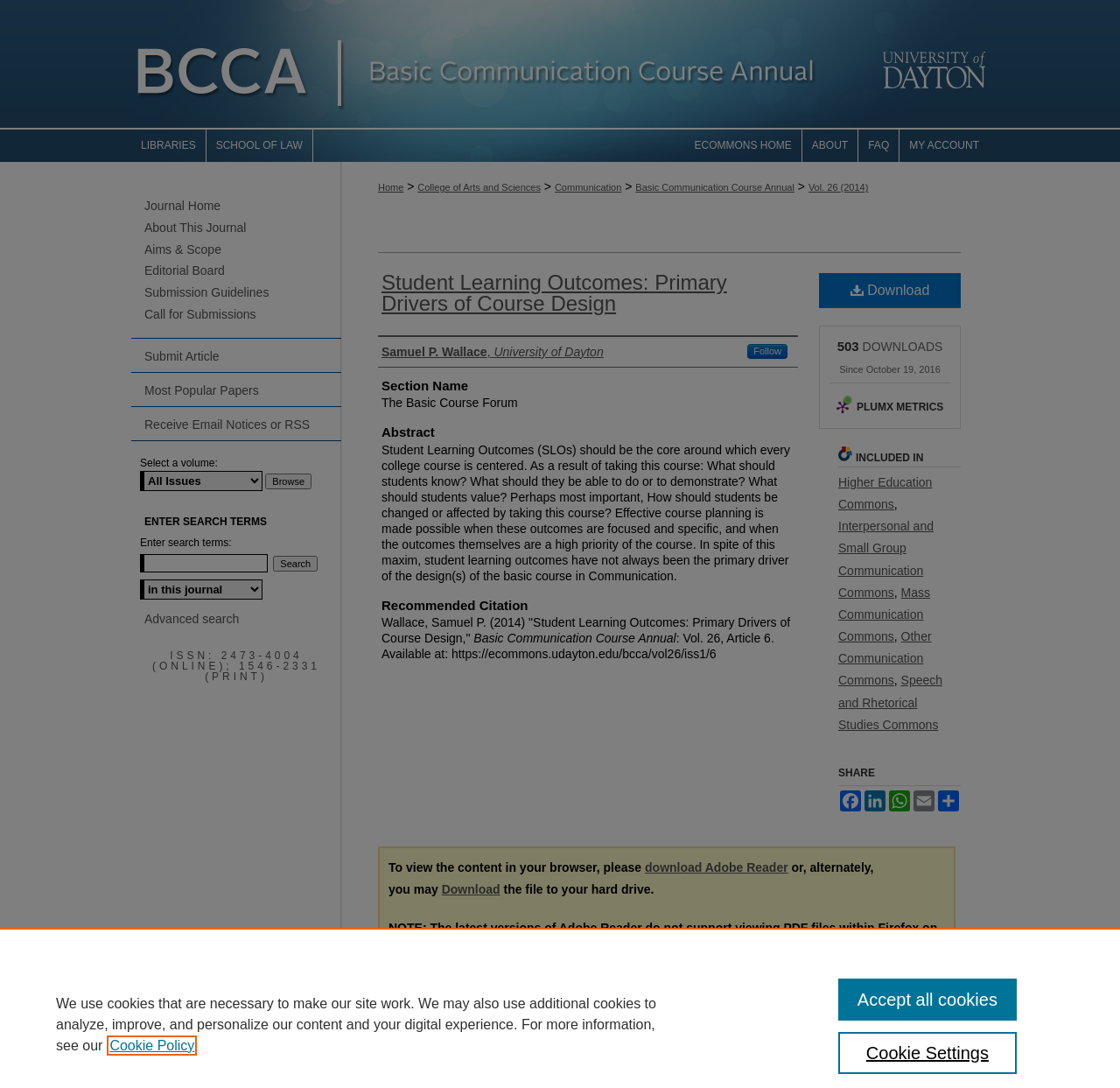What is the main heading displayed on the webpage? Please provide the text.

Student Learning Outcomes: Primary Drivers of Course Design